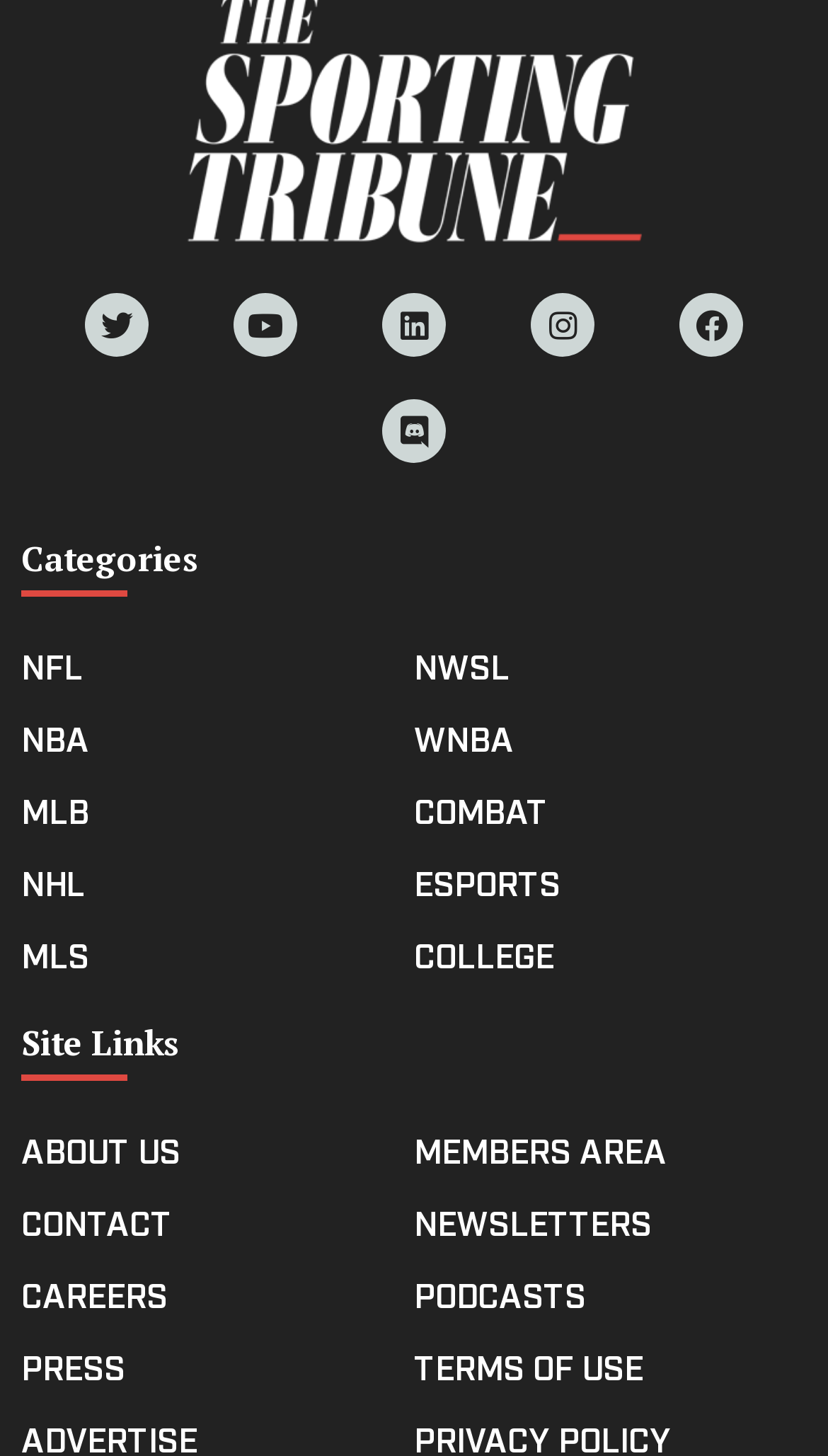Pinpoint the bounding box coordinates for the area that should be clicked to perform the following instruction: "Learn about the website".

[0.026, 0.772, 0.5, 0.807]